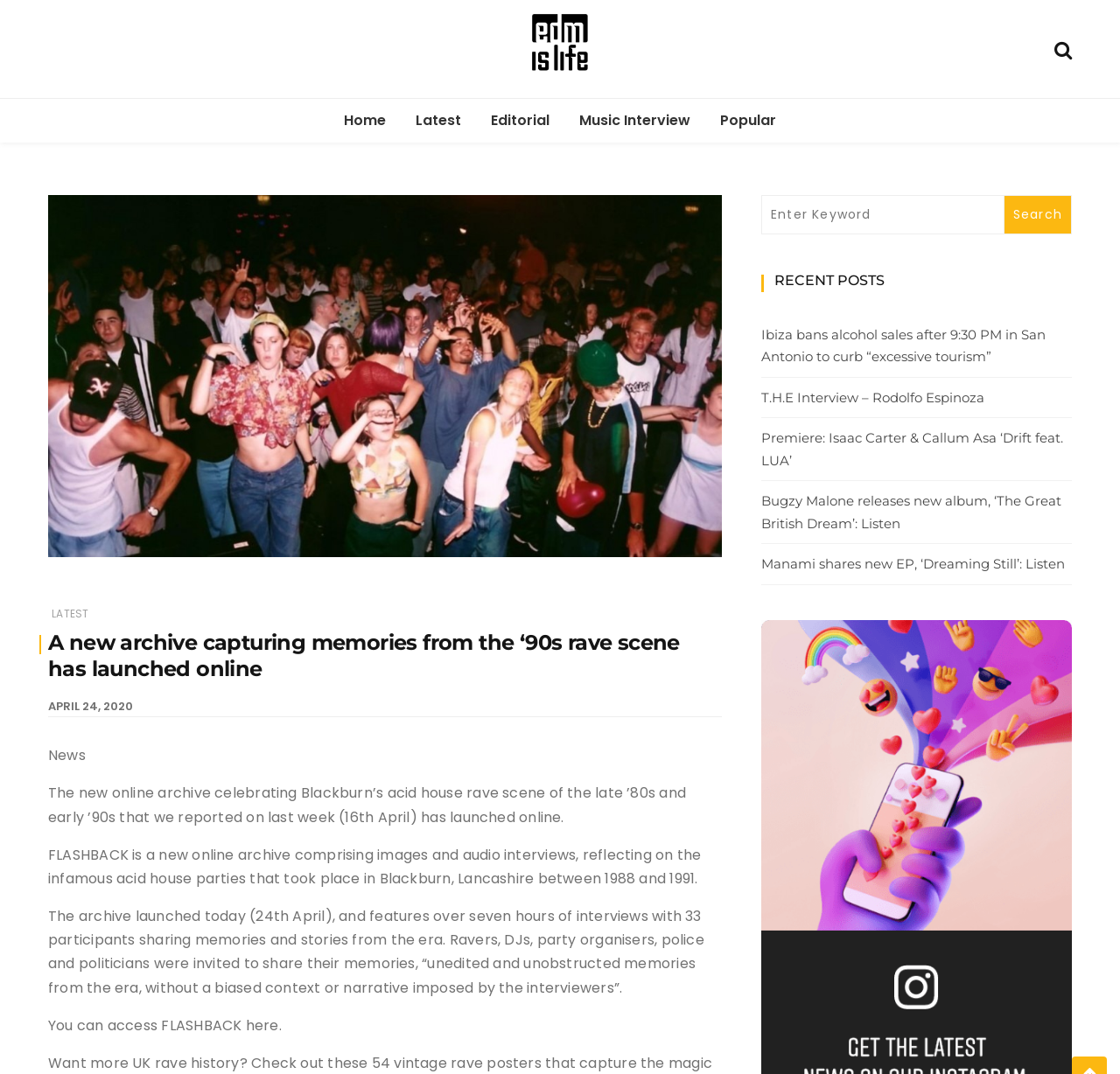Can you identify the bounding box coordinates of the clickable region needed to carry out this instruction: 'Search for a keyword'? The coordinates should be four float numbers within the range of 0 to 1, stated as [left, top, right, bottom].

[0.68, 0.182, 0.957, 0.218]